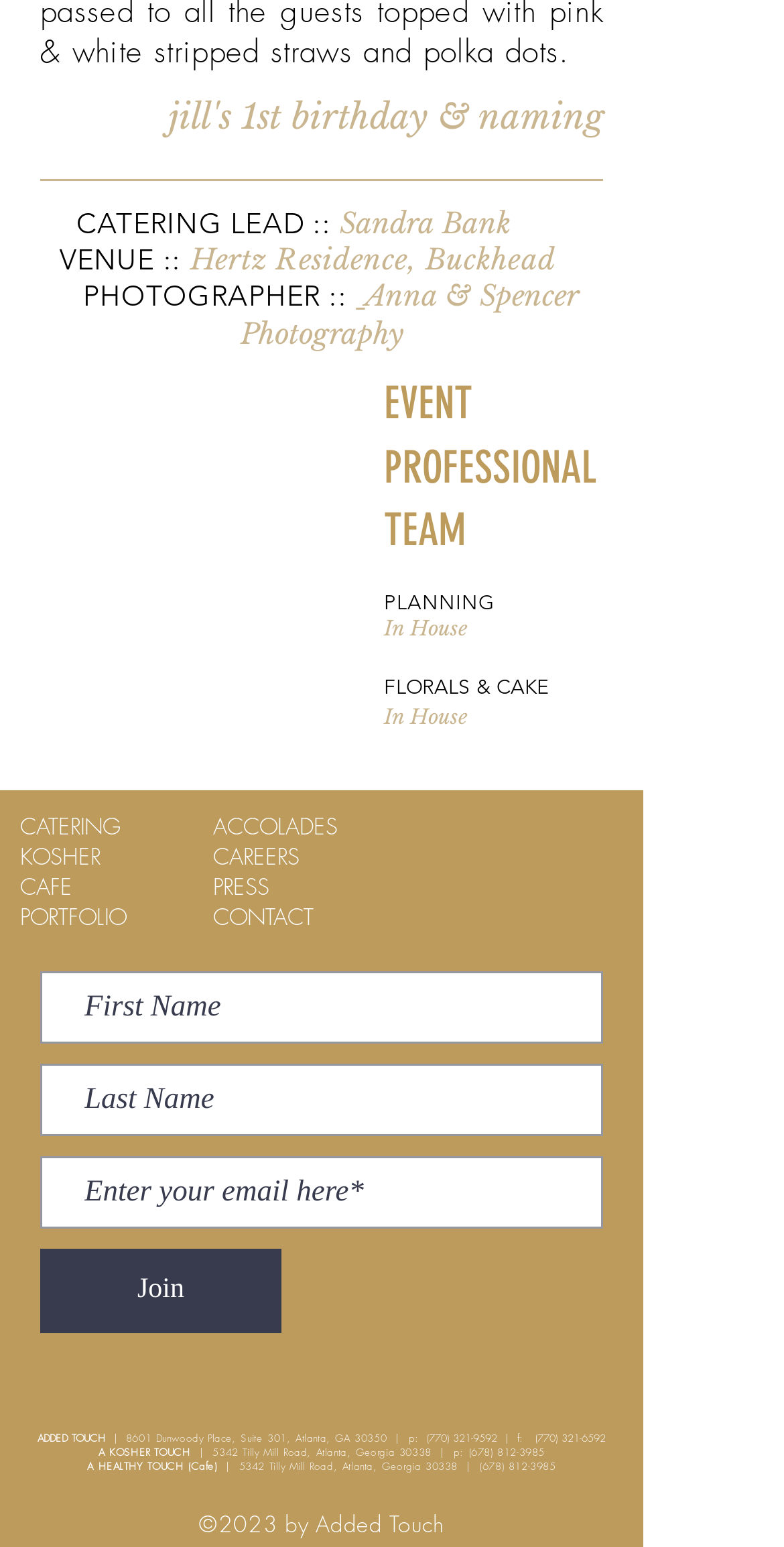Please determine the bounding box coordinates, formatted as (top-left x, top-left y, bottom-right x, bottom-right y), with all values as floating point numbers between 0 and 1. Identify the bounding box of the region described as: aria-label="Last Name" name="last-name" placeholder="Last Name"

[0.051, 0.688, 0.769, 0.735]